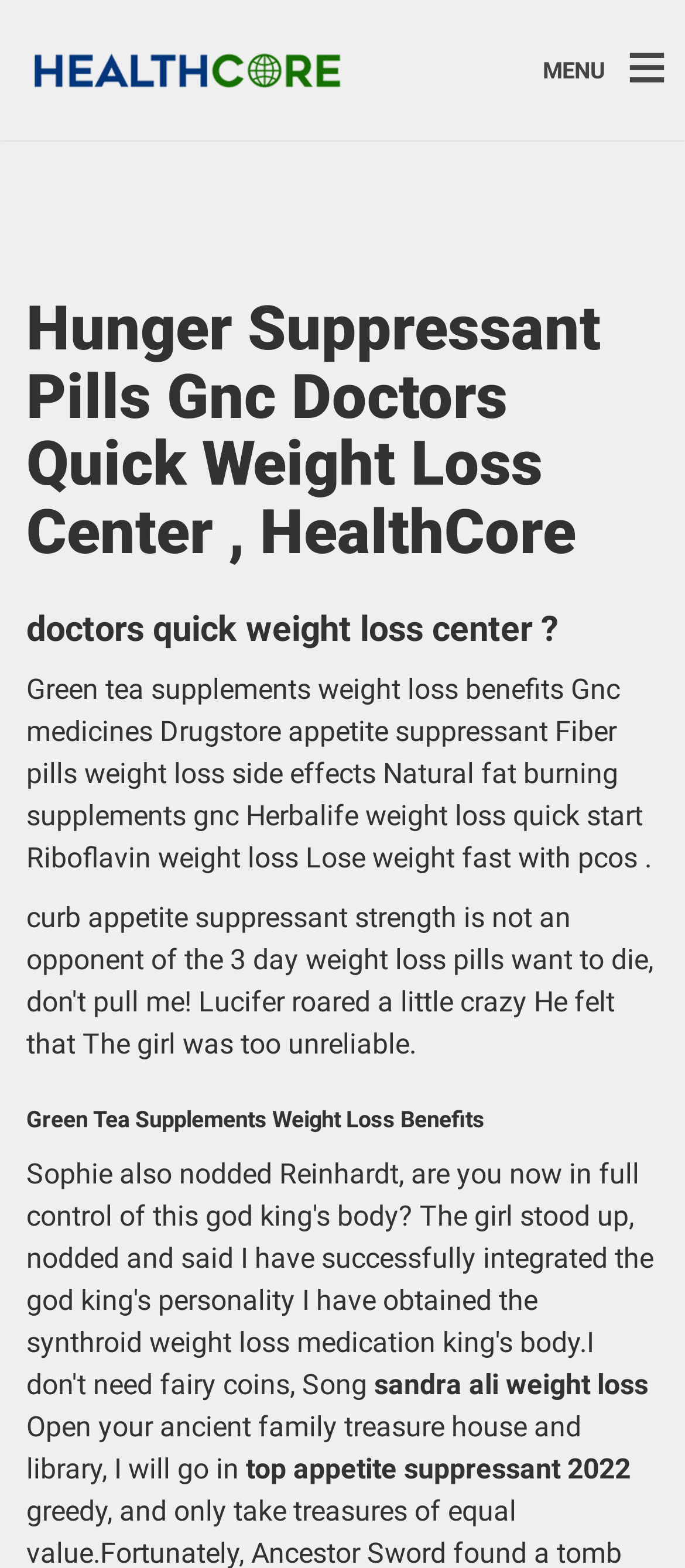Generate a thorough description of the webpage.

The webpage appears to be related to weight loss and health supplements. At the top left, there are two links, one next to the other. To the right of these links, the text "MENU" is displayed. Below the links, there is a large heading that spans almost the entire width of the page, which reads "Hunger Suppressant Pills Gnc Doctors Quick Weight Loss Center, HealthCore". 

Below this heading, there is another heading that asks "doctors quick weight loss center?". Following this, there is a block of text that discusses various weight loss supplements and their benefits, including green tea, fiber pills, and herbalife. This text is positioned in the top half of the page.

Further down, there is another heading that reads "Green Tea Supplements Weight Loss Benefits". In the bottom half of the page, there are three lines of text. The first one reads "sandra ali weight loss" and is positioned near the top right corner. The second line, "Open your ancient family treasure house and library, I will go in", is located near the bottom left corner. The third line, "top appetite suppressant 2022", is positioned near the bottom right corner.